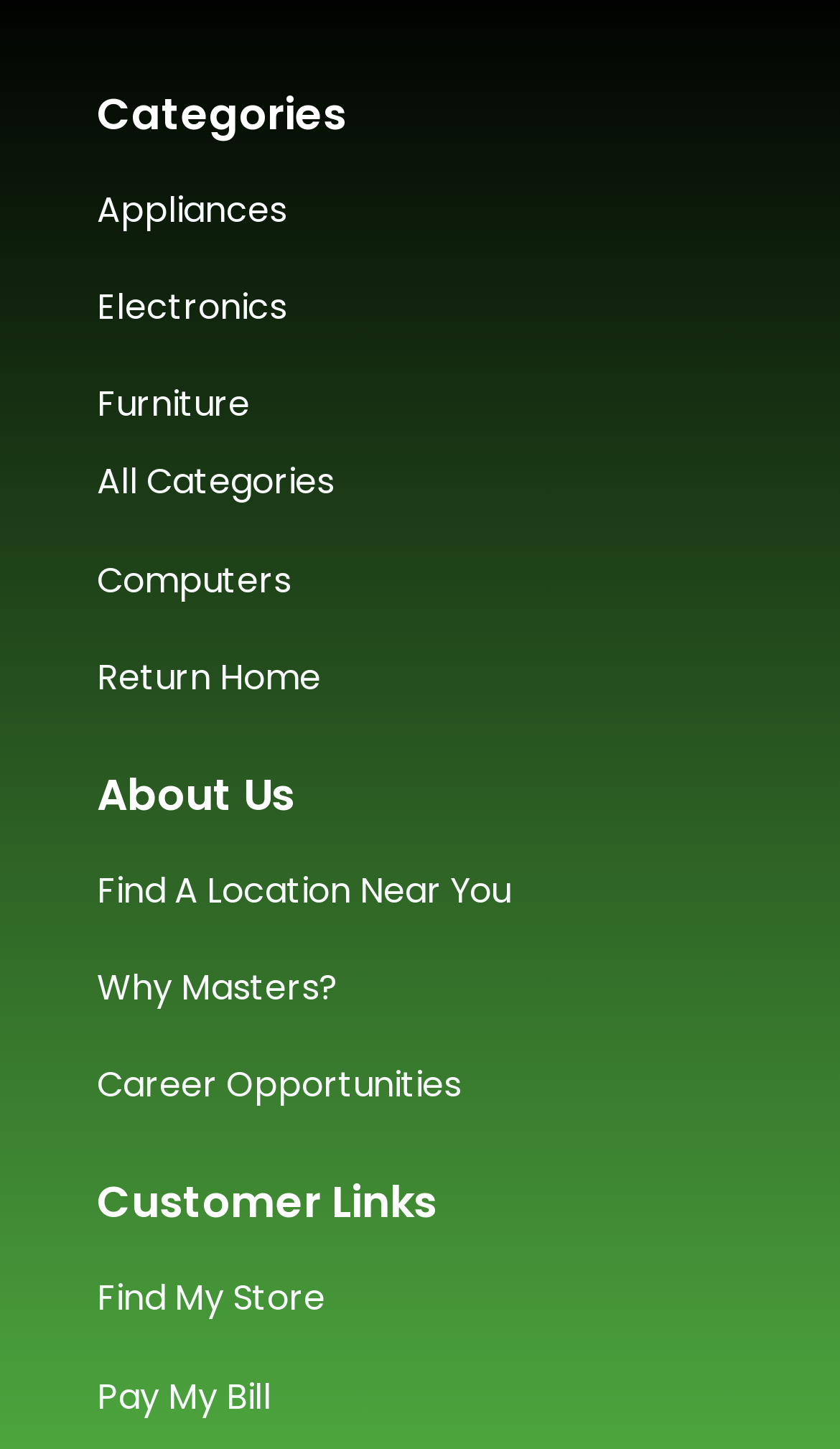Use a single word or phrase to answer the following:
How many links are under the 'Customer Links' heading?

2